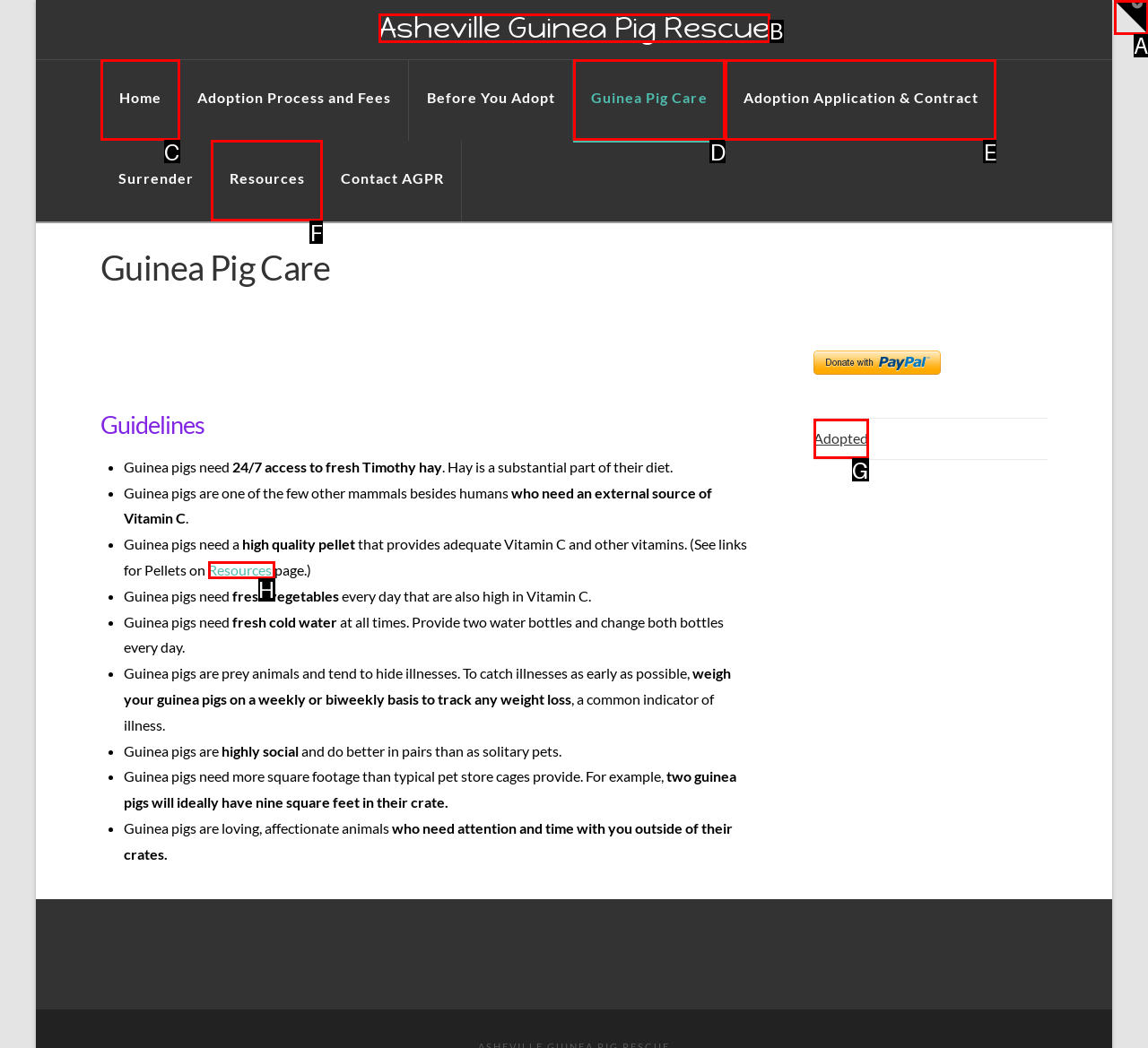Indicate the HTML element to be clicked to accomplish this task: Click on the 'Resources' link Respond using the letter of the correct option.

F